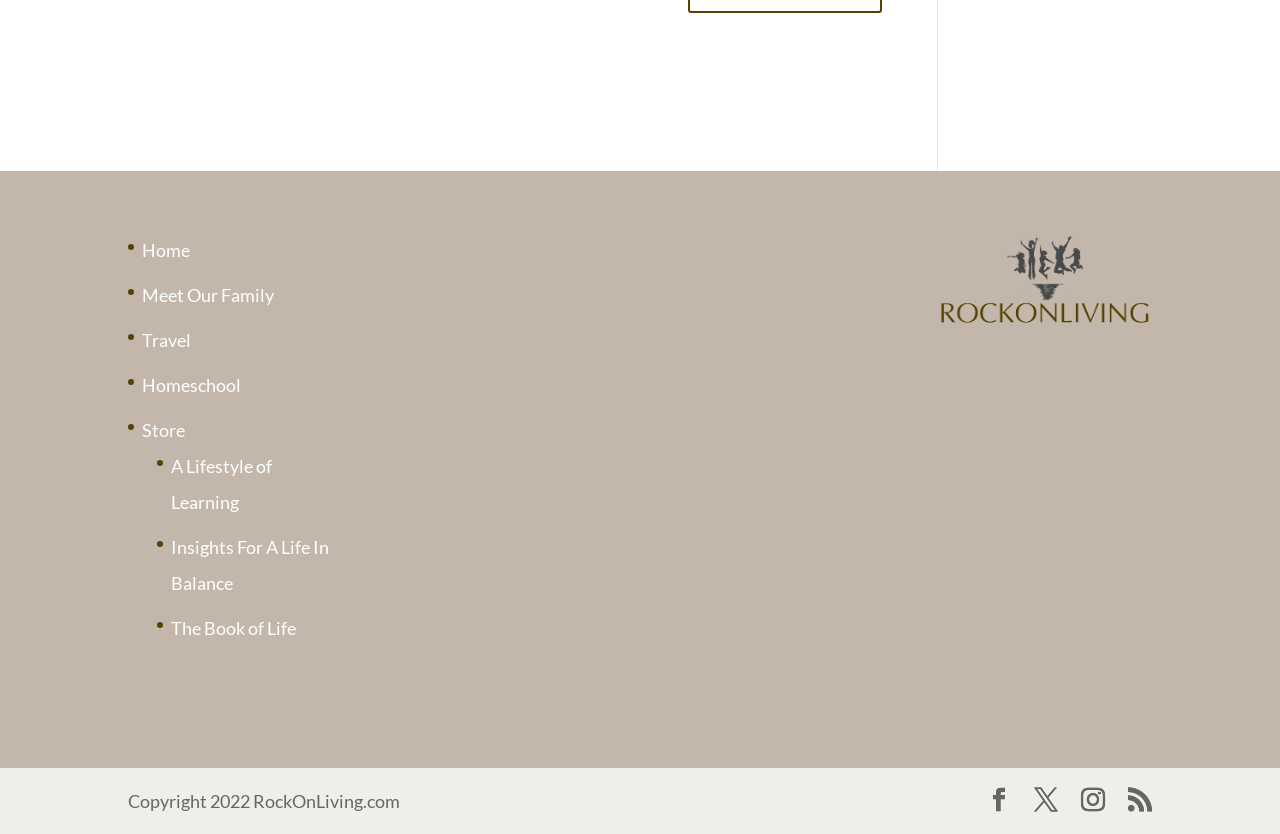Identify the bounding box coordinates for the element you need to click to achieve the following task: "read insights for a life in balance". The coordinates must be four float values ranging from 0 to 1, formatted as [left, top, right, bottom].

[0.134, 0.643, 0.257, 0.712]